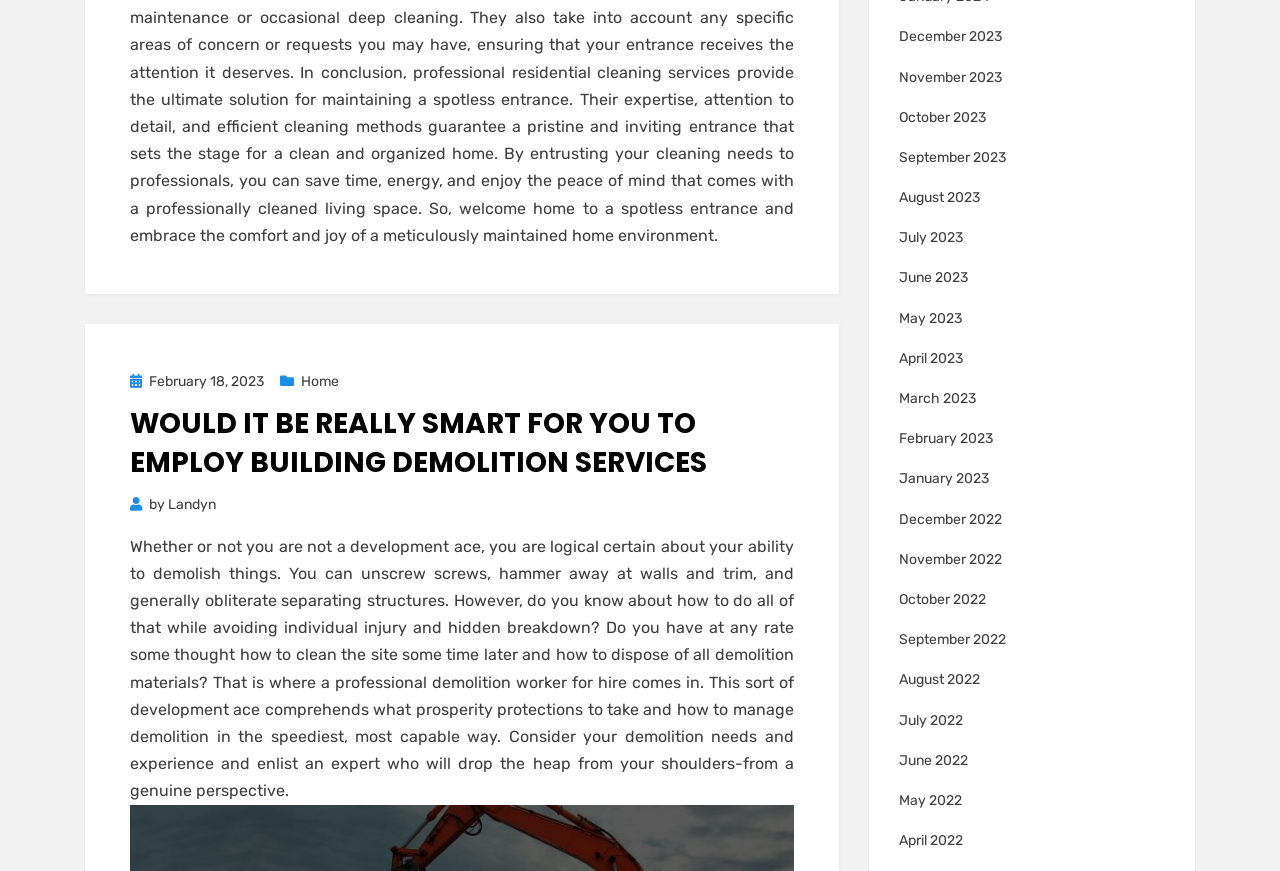What is the date of the current article?
Please provide a single word or phrase as the answer based on the screenshot.

February 18, 2023